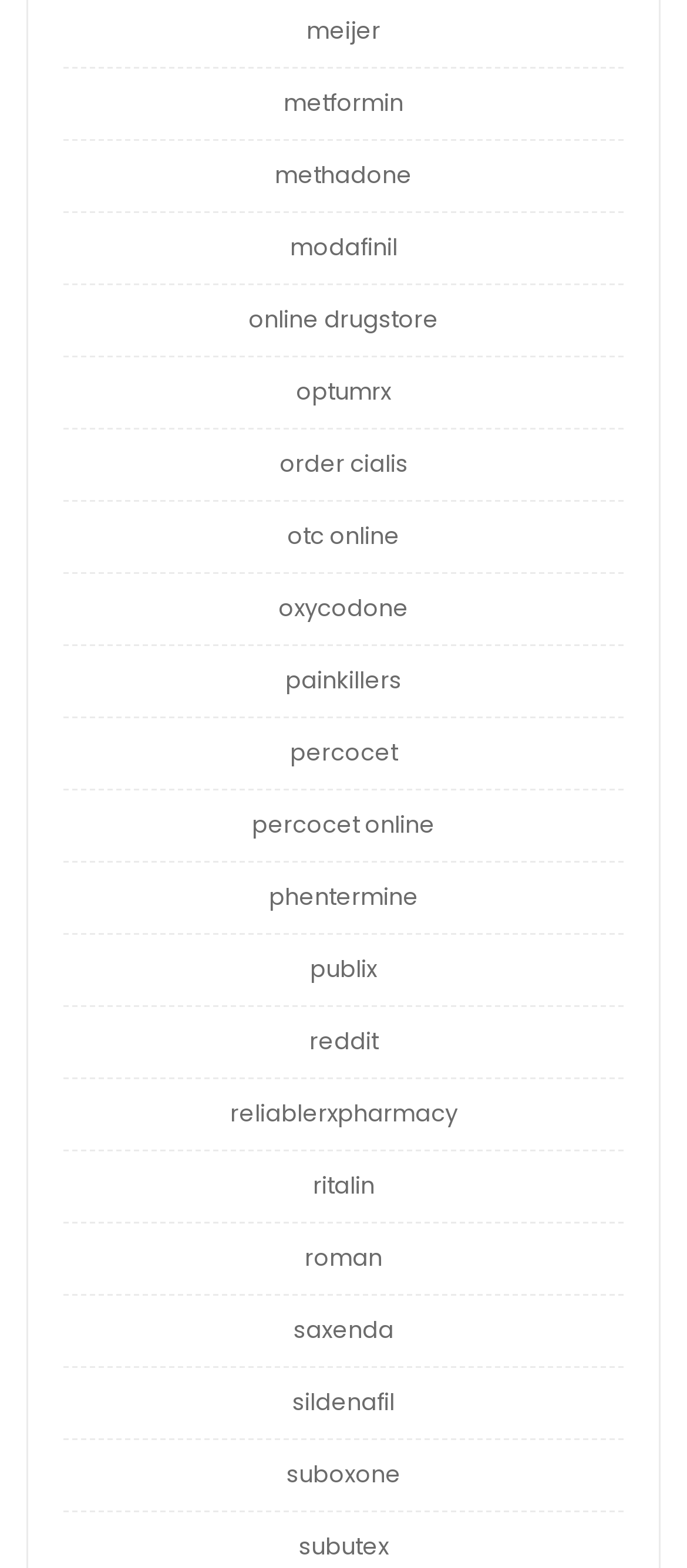Determine the bounding box coordinates (top-left x, top-left y, bottom-right x, bottom-right y) of the UI element described in the following text: ritalin

[0.455, 0.746, 0.545, 0.767]